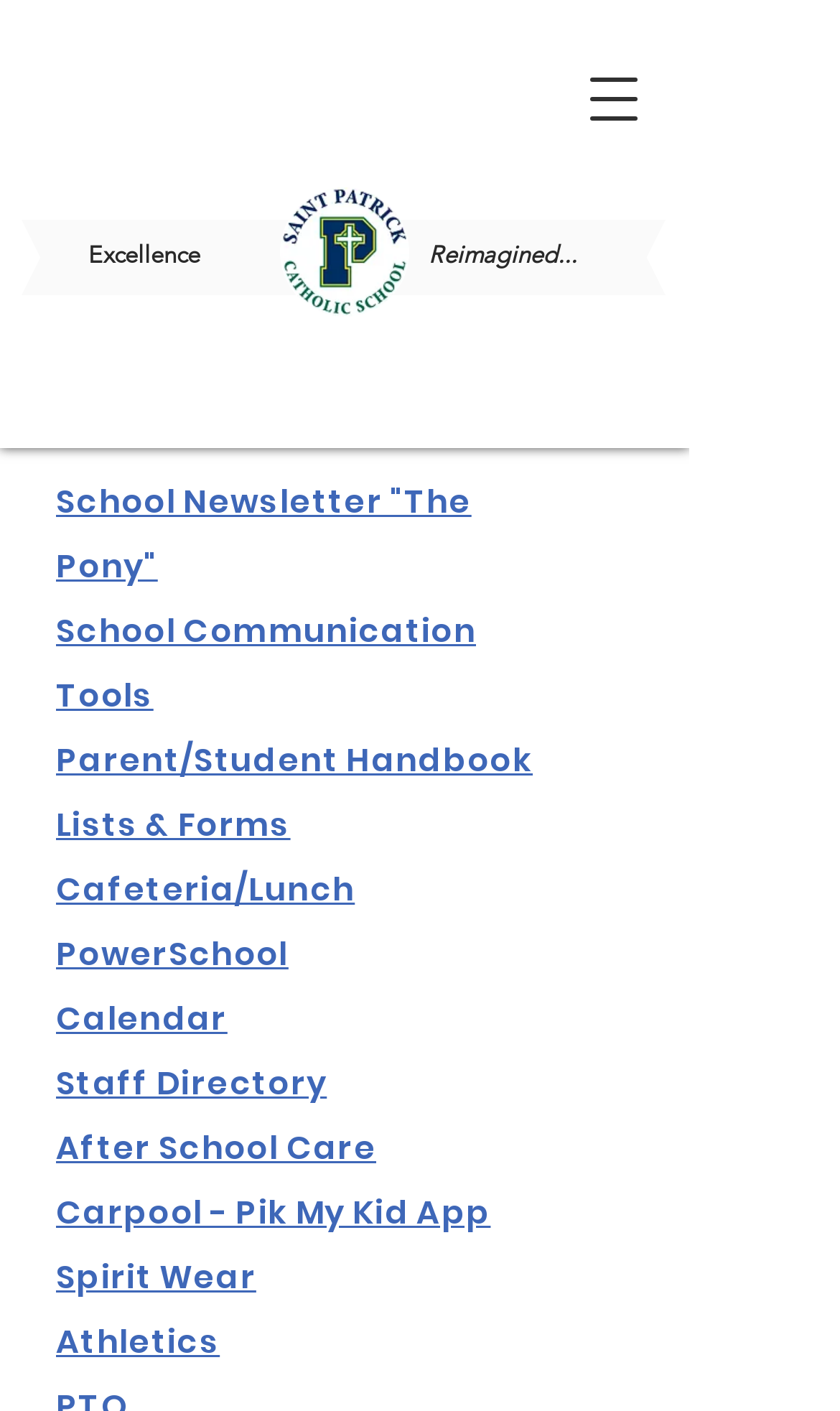Please answer the following question using a single word or phrase: 
Is there a navigation menu on the webpage?

Yes